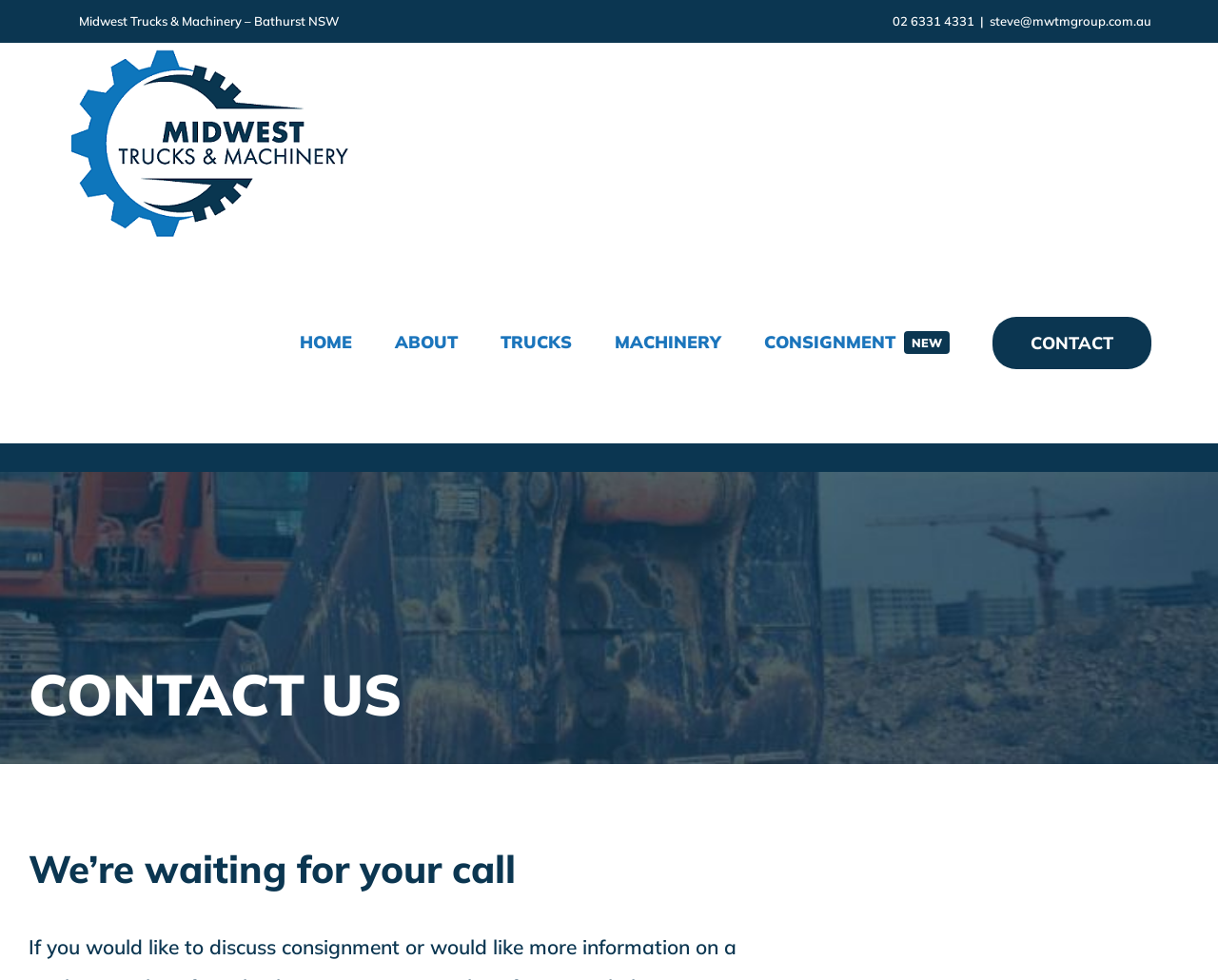Determine the bounding box for the HTML element described here: "alt="MidWest Trucks & Machinery Logo"". The coordinates should be given as [left, top, right, bottom] with each number being a float between 0 and 1.

[0.055, 0.049, 0.289, 0.243]